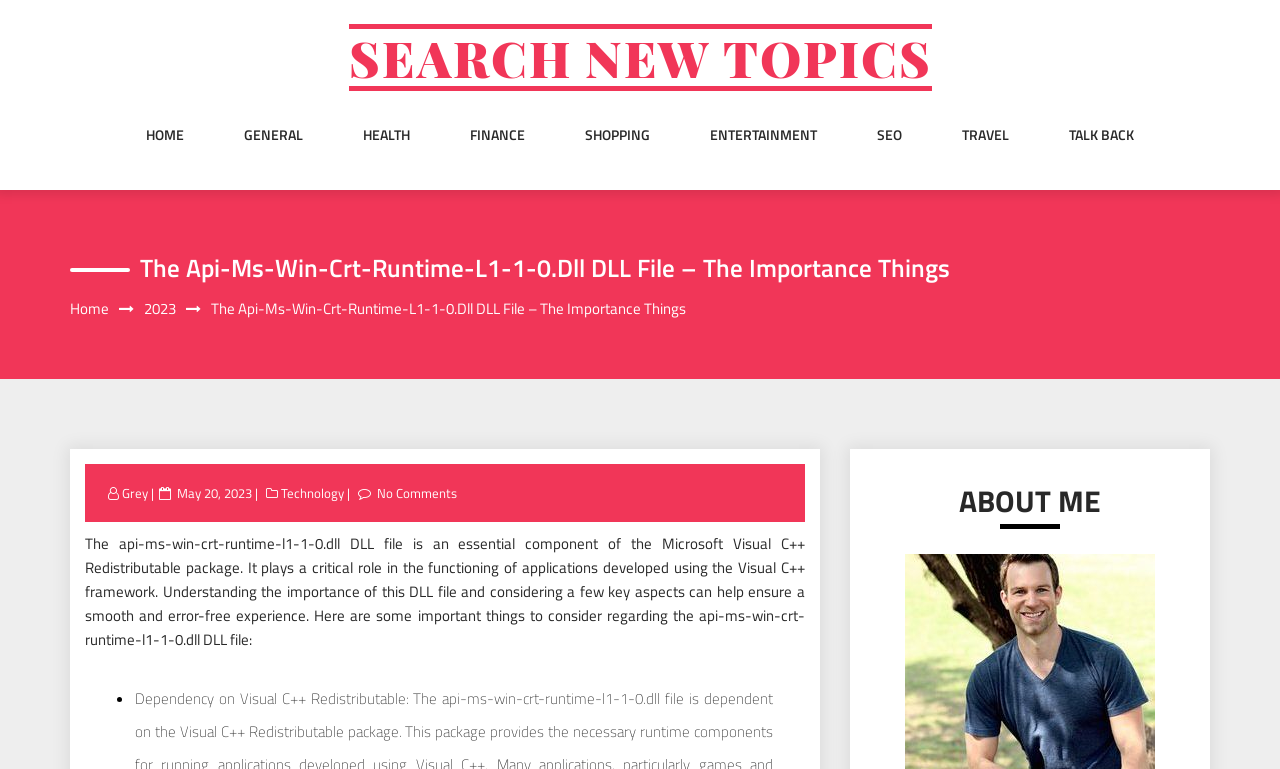Please determine and provide the text content of the webpage's heading.

SEARCH NEW TOPICS